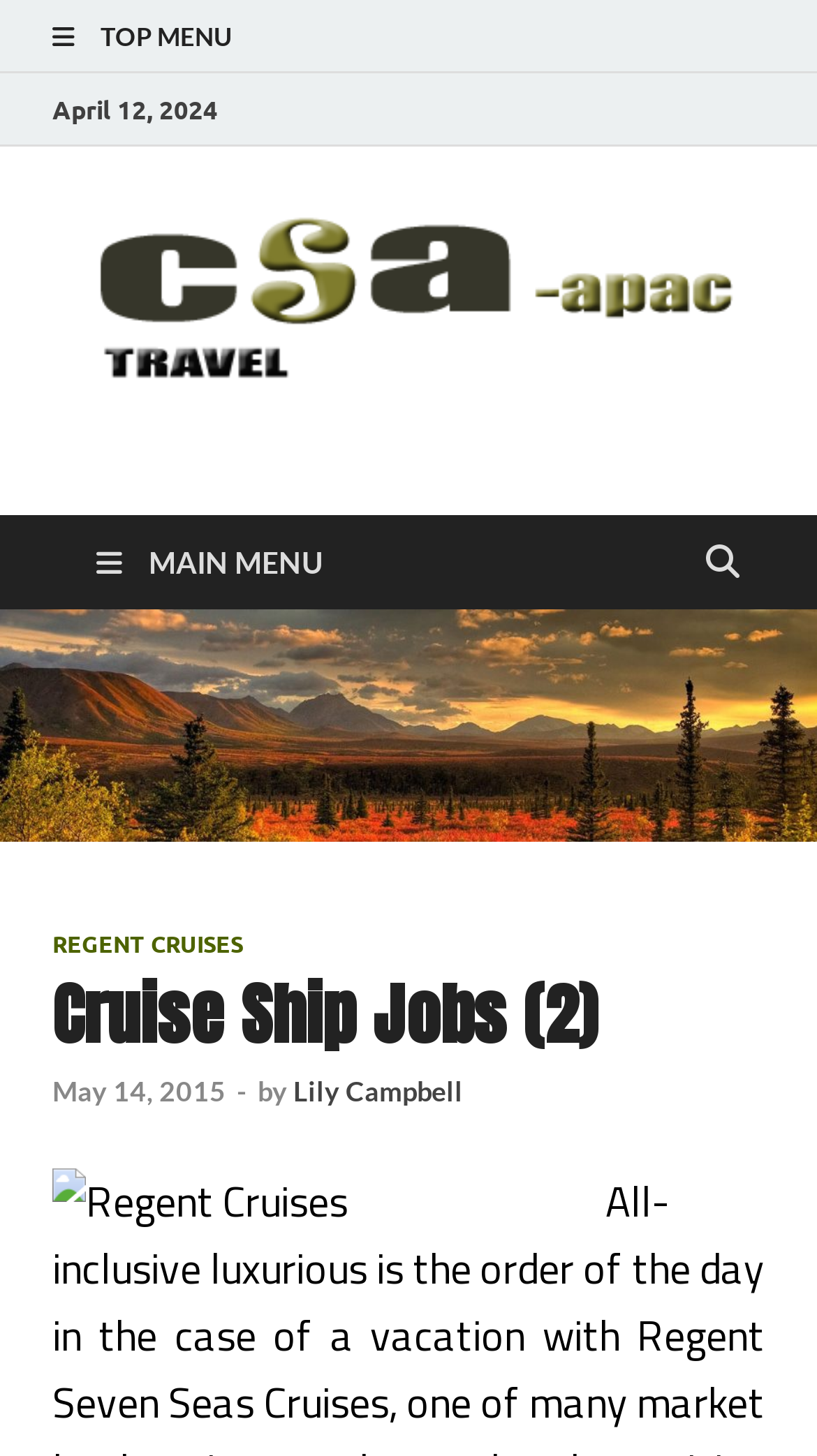Carefully examine the image and provide an in-depth answer to the question: What is the name of the cruise line?

I found the name 'Regent Cruises' on the webpage, which is located in the main menu section, indicating that it is the cruise line being referred to on this webpage.